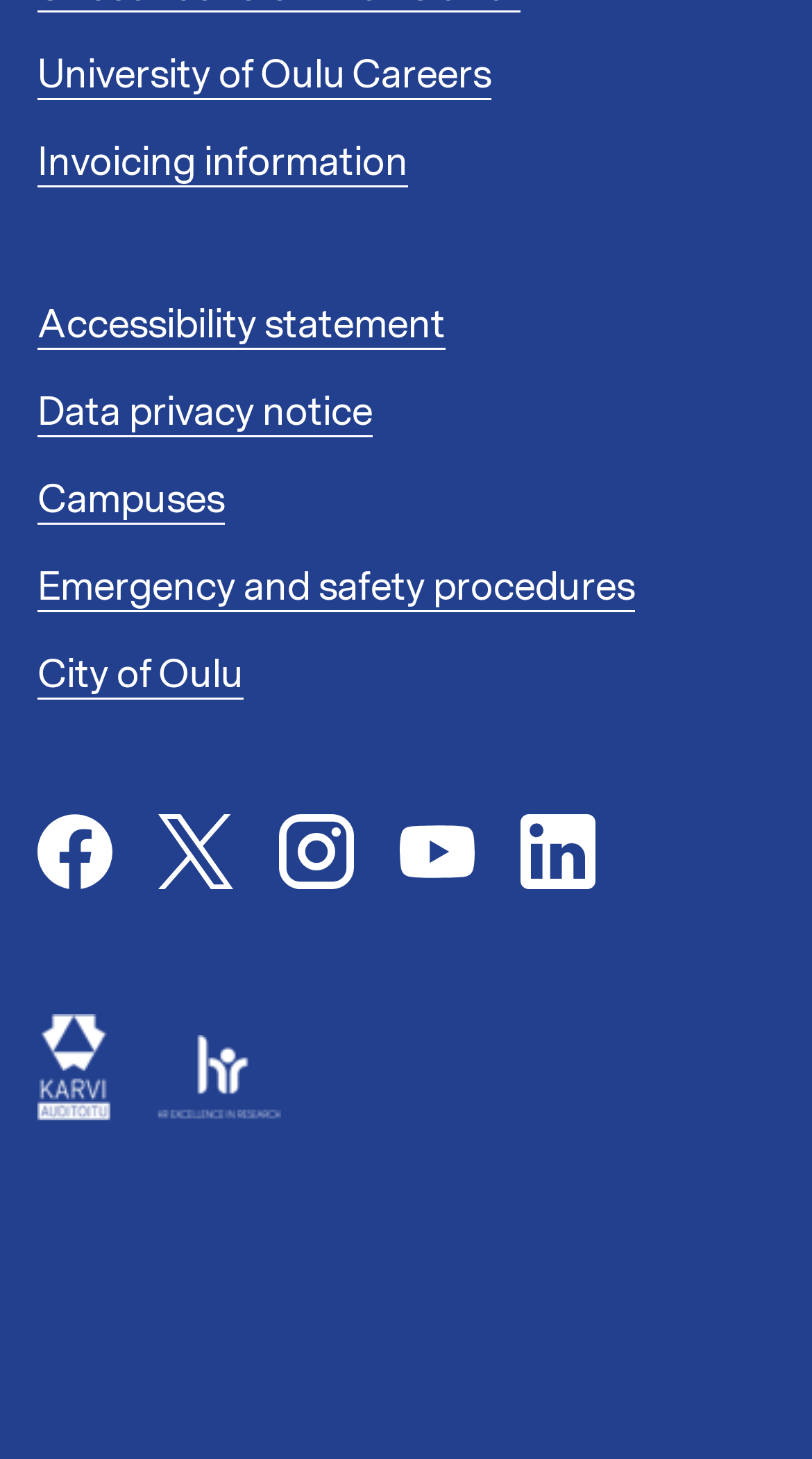Answer with a single word or phrase: 
What is the name of the auditing company?

Karvi Auditoitu